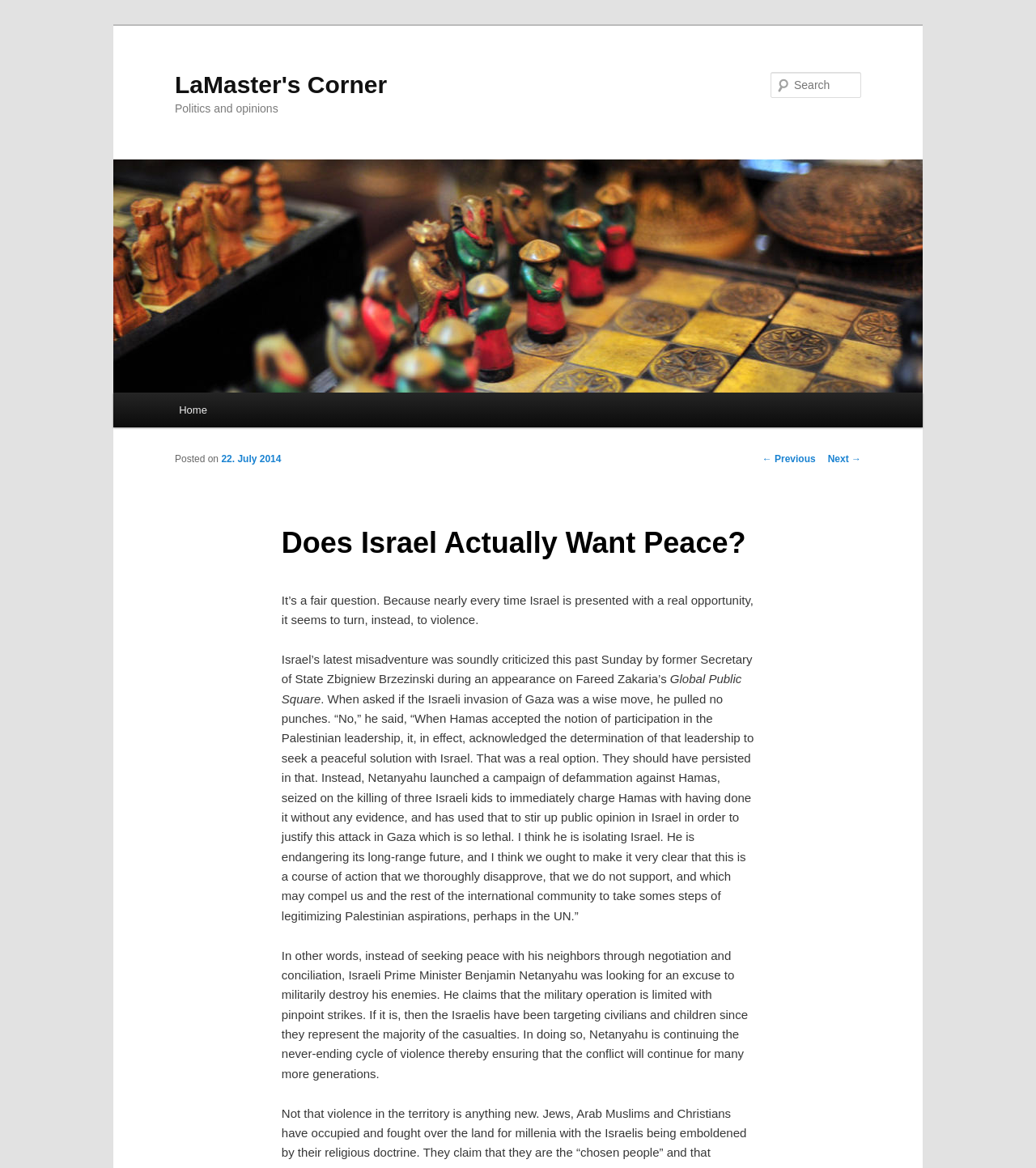What is the position of the search bar on the webpage?
Relying on the image, give a concise answer in one word or a brief phrase.

Top right